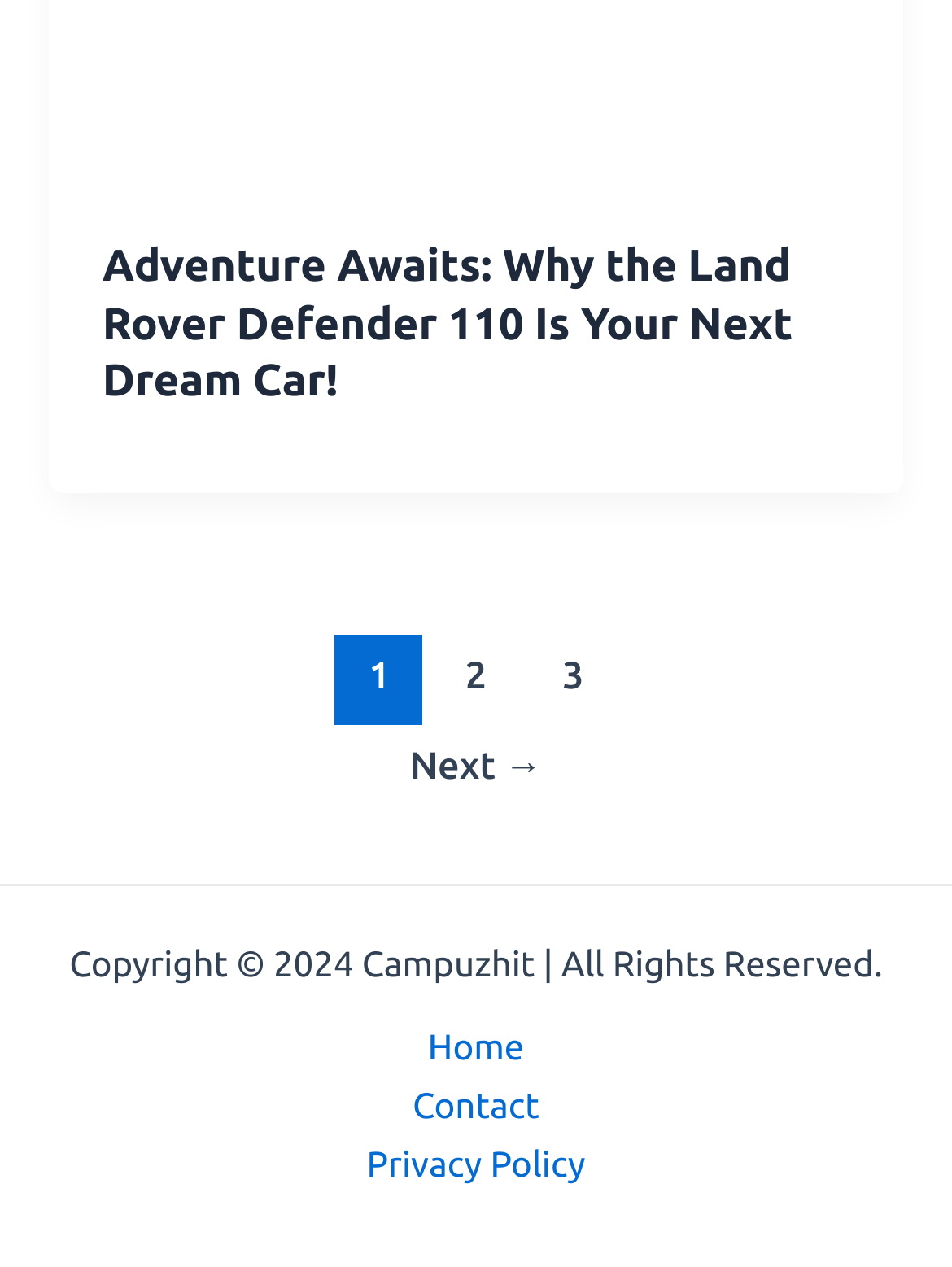What is the topic of the main heading?
Using the image as a reference, answer the question in detail.

The main heading of the webpage is 'Adventure Awaits: Why the Land Rover Defender 110 Is Your Next Dream Car!' which indicates that the topic is about the Land Rover Defender 110.